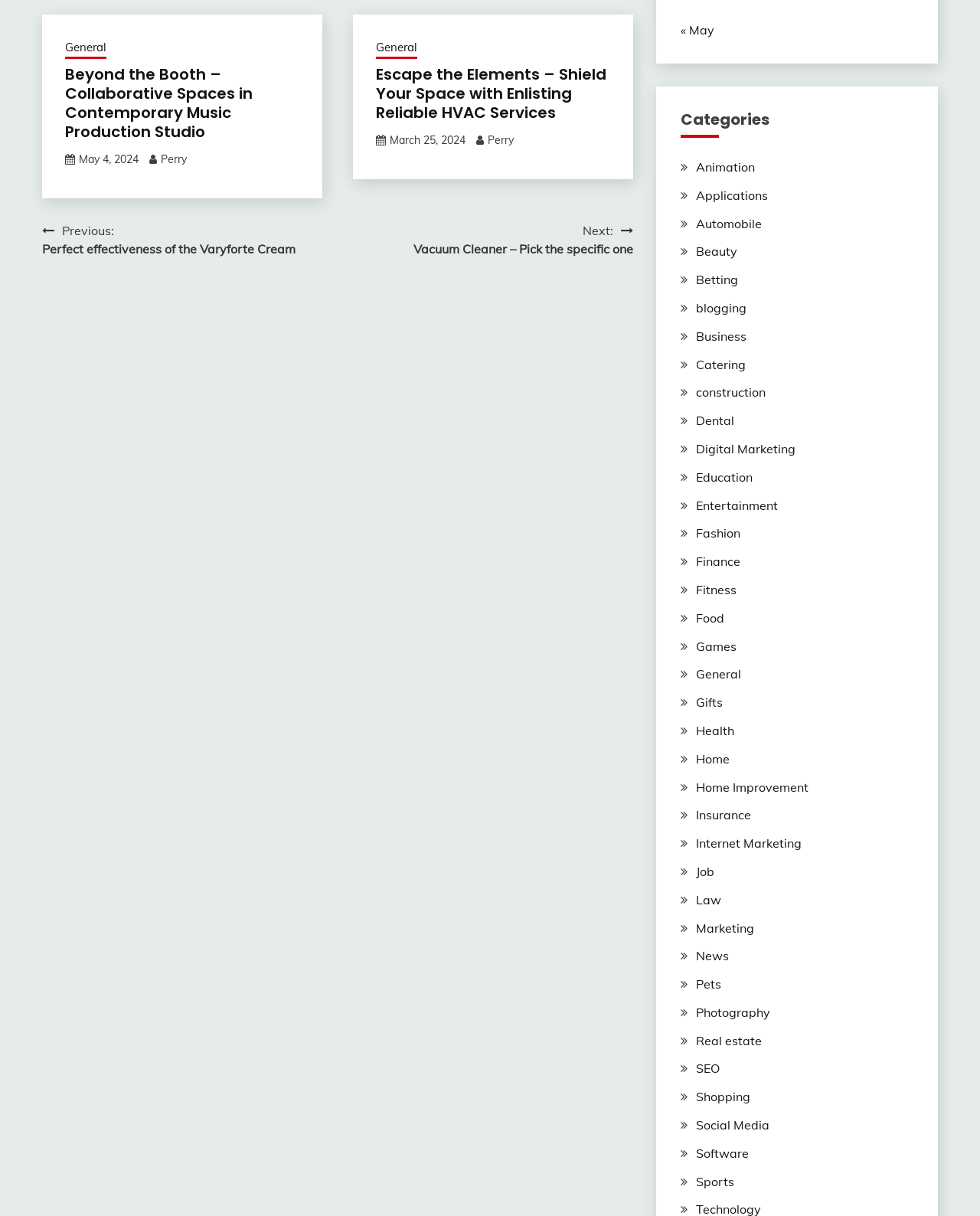Please answer the following question using a single word or phrase: How many categories are listed on the webpage?

30